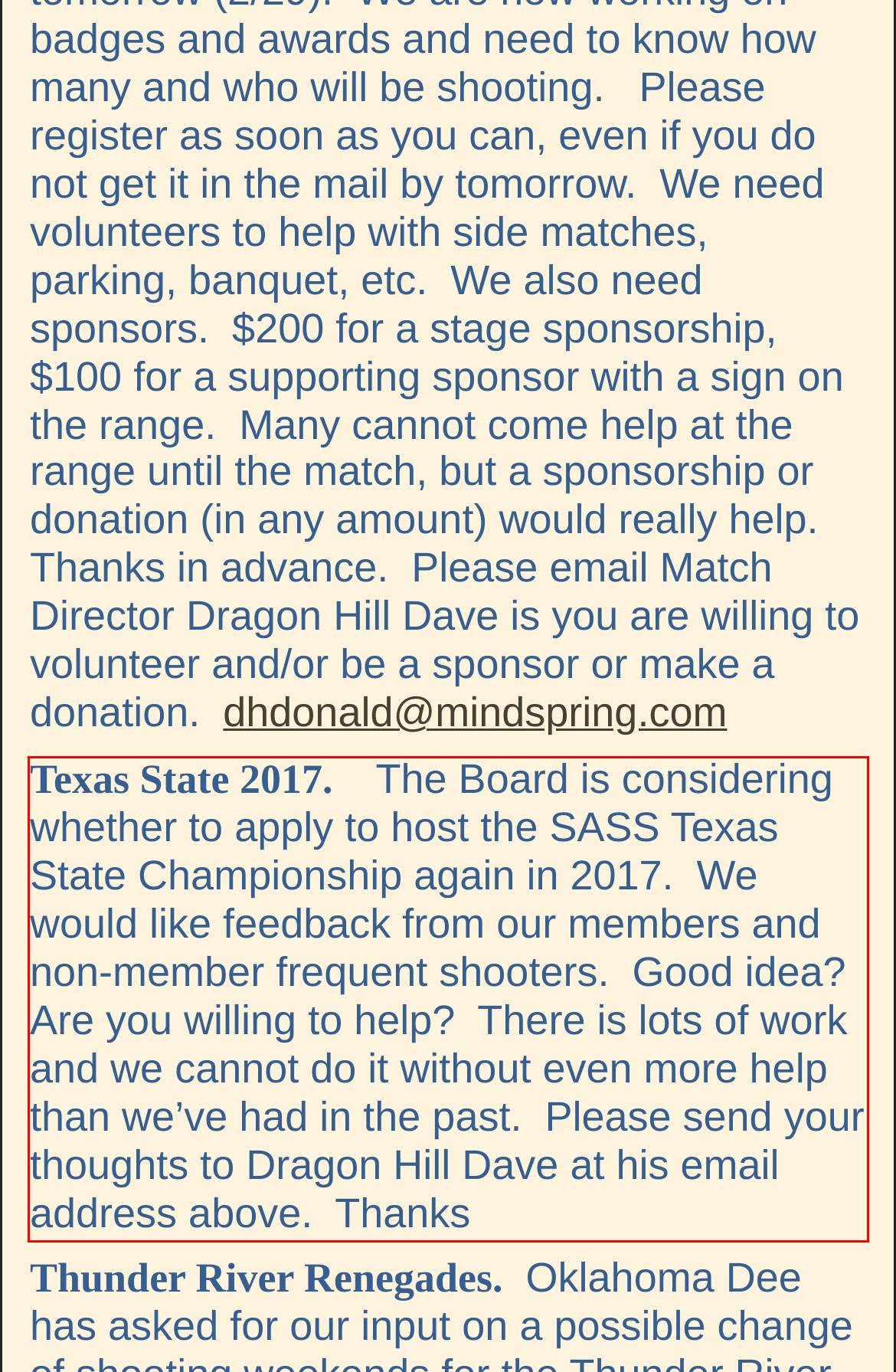You have a webpage screenshot with a red rectangle surrounding a UI element. Extract the text content from within this red bounding box.

Texas State 2017. The Board is considering whether to apply to host the SASS Texas State Championship again in 2017. We would like feedback from our members and non-member frequent shooters. Good idea? Are you willing to help? There is lots of work and we cannot do it without even more help than we’ve had in the past. Please send your thoughts to Dragon Hill Dave at his email address above. Thanks